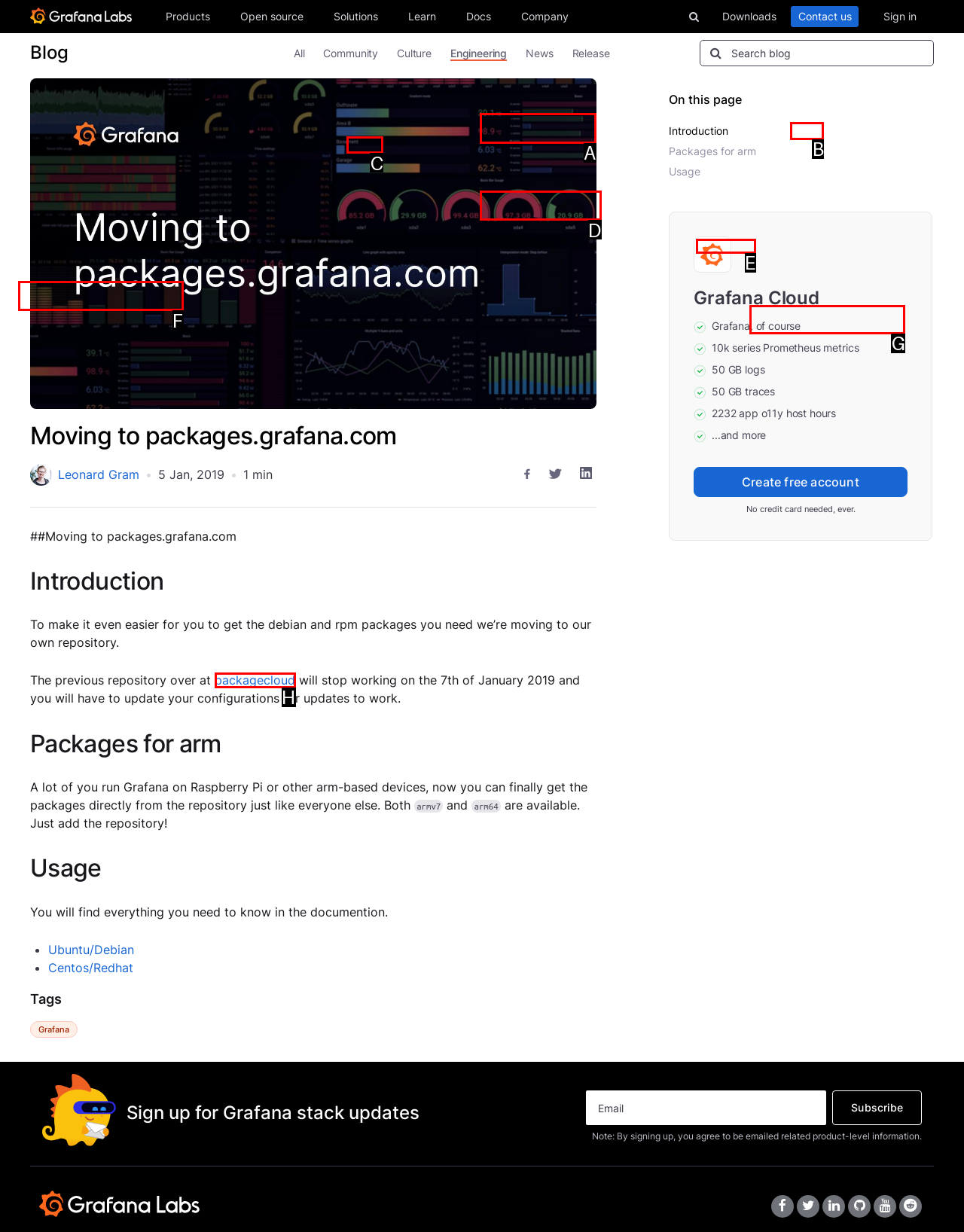Determine the correct UI element to click for this instruction: Click on the 'Create free account' button. Respond with the letter of the chosen element.

G